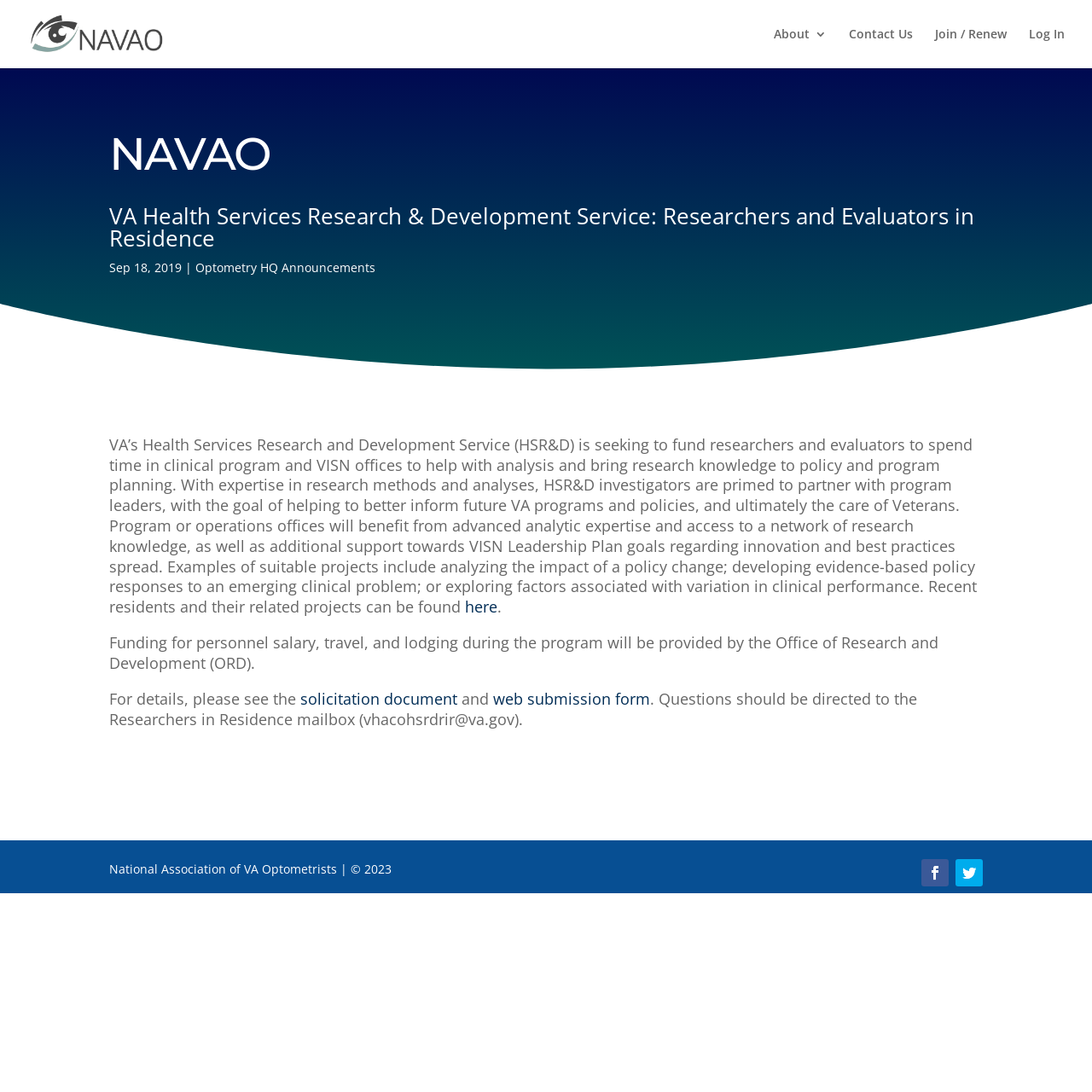Could you determine the bounding box coordinates of the clickable element to complete the instruction: "Go to the About page"? Provide the coordinates as four float numbers between 0 and 1, i.e., [left, top, right, bottom].

[0.709, 0.026, 0.757, 0.062]